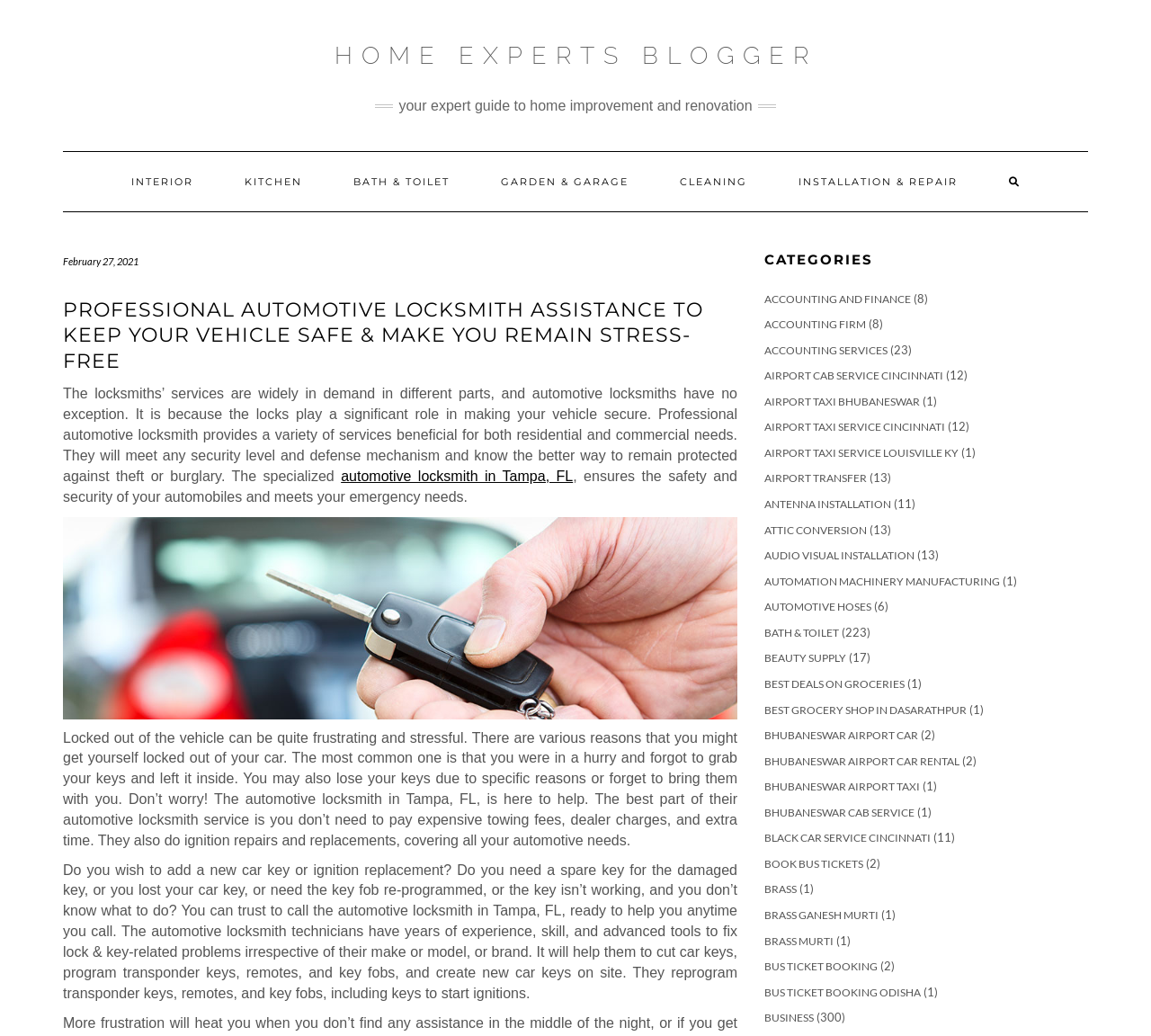Locate the bounding box coordinates of the clickable area needed to fulfill the instruction: "Explore CATEGORIES".

[0.664, 0.244, 0.945, 0.258]